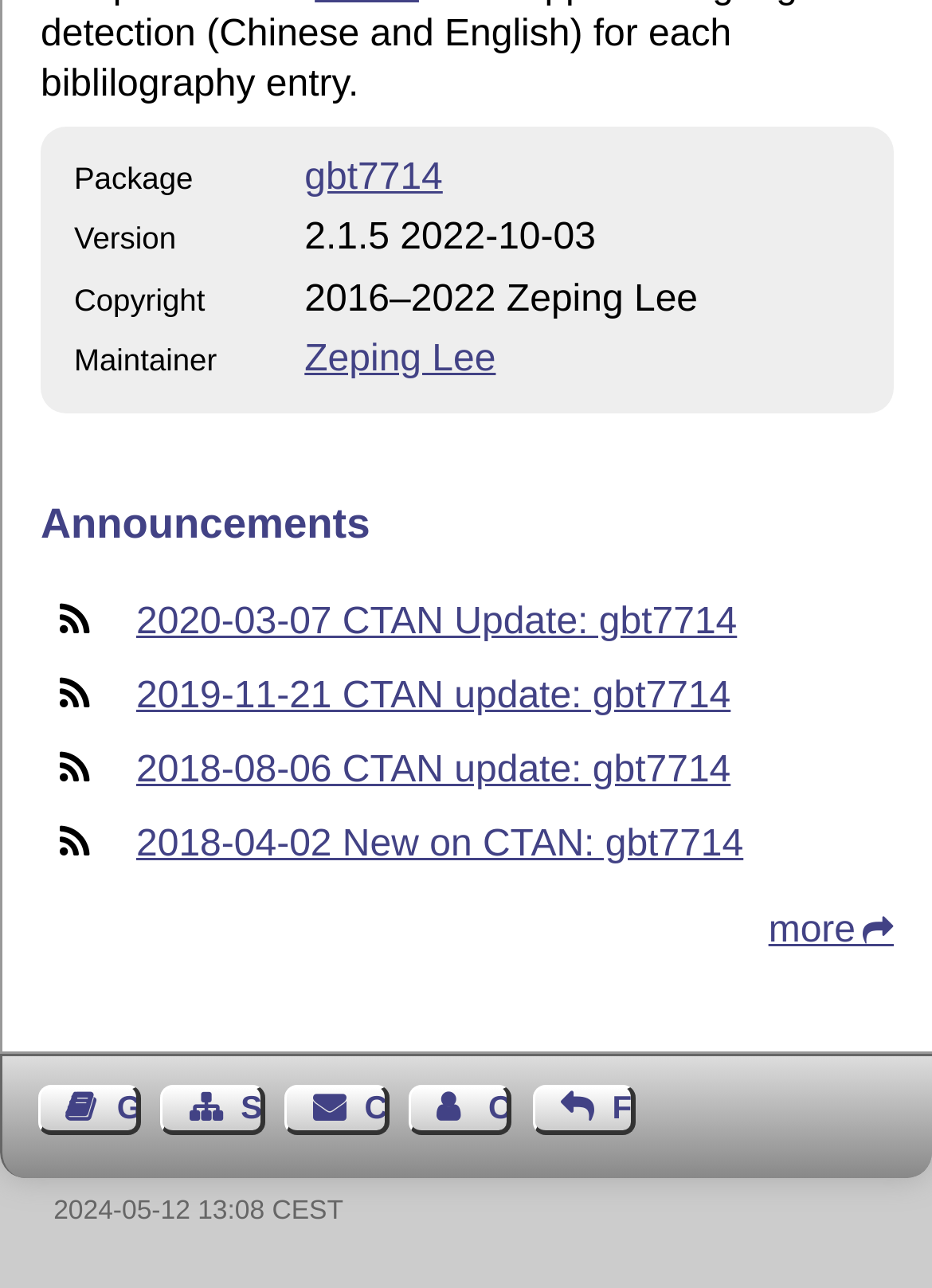Examine the screenshot and answer the question in as much detail as possible: What is the current date and time?

The current date and time can be found at the bottom of the page, where it is listed as '2024-05-12 13:08 CEST'.